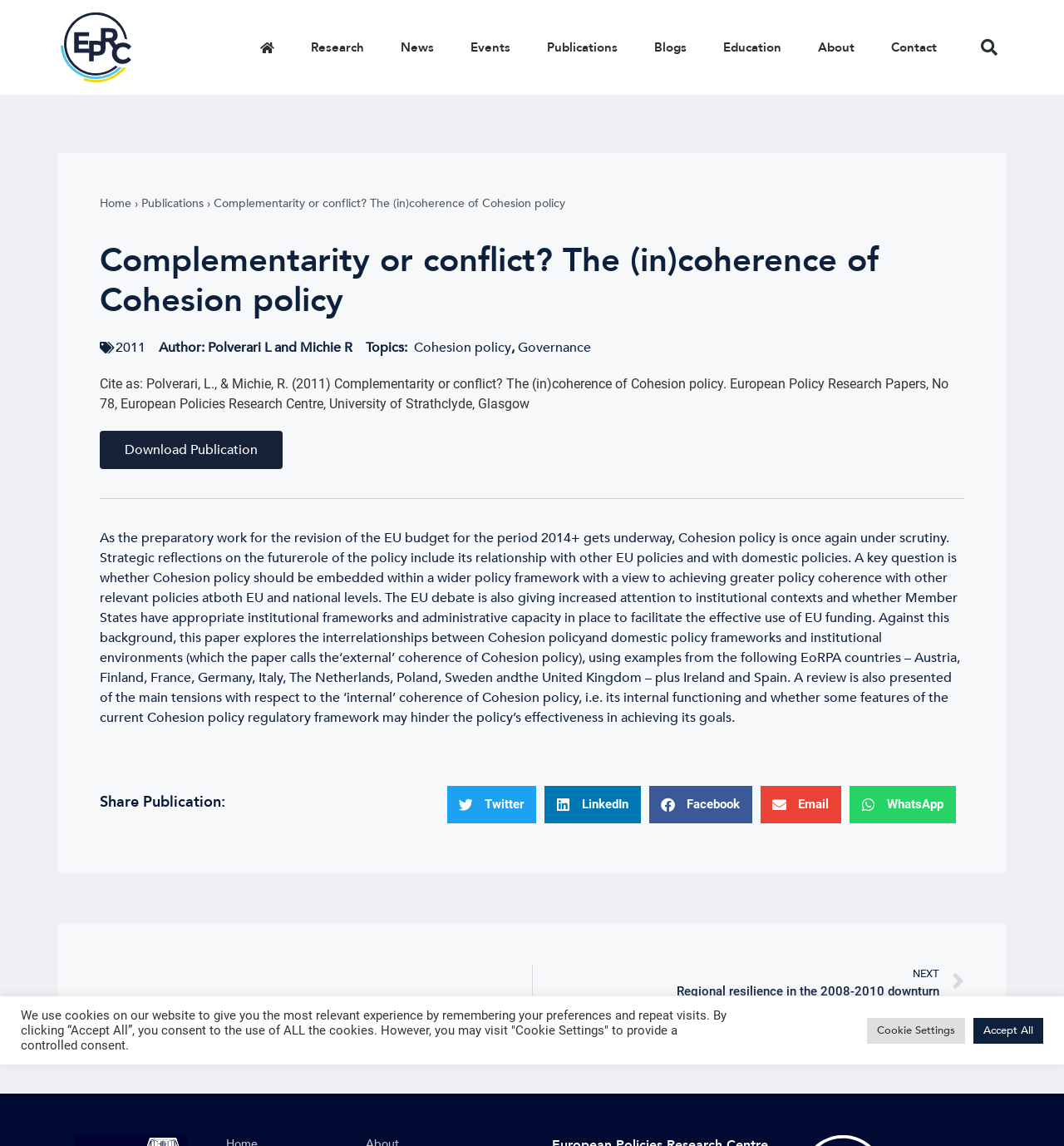What is the purpose of the 'Share Publication' section?
Provide a concise answer using a single word or phrase based on the image.

To share the publication on social media